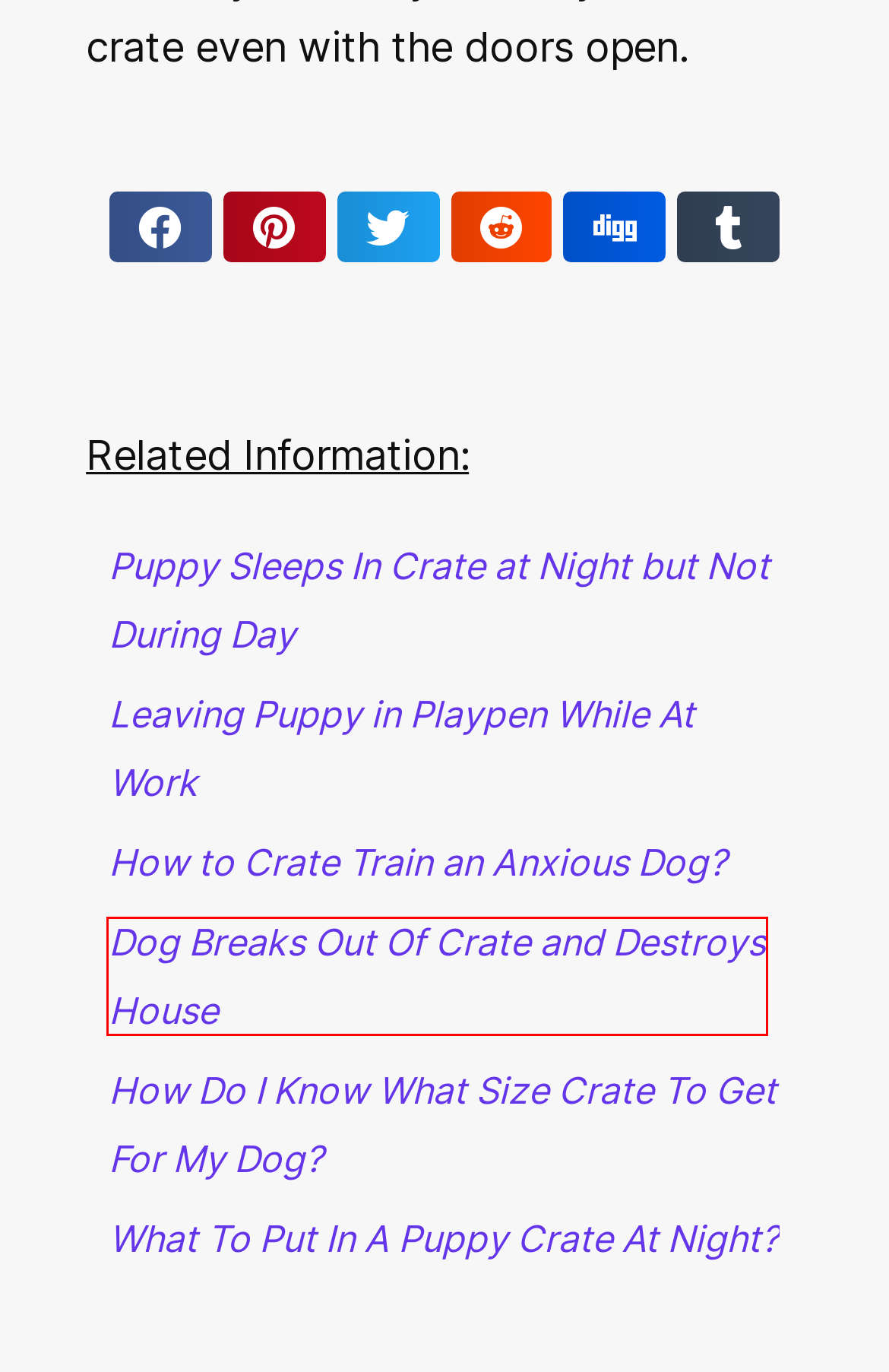Given a webpage screenshot with a UI element marked by a red bounding box, choose the description that best corresponds to the new webpage that will appear after clicking the element. The candidates are:
A. How to Crate Train an Anxious Dog?
B. How To Make Dogs Less Anxious?- Easy Tips And Solutions
C. Training Archives - Questions About Dog
D. Info Archives - Questions About Dog
E. Leaving Puppy in Playpen While At Work
F. Puppy Sleeps In Crate at Night But Not During Day
G. How Do I Know What Size Crate To Get For My Dog?
H. Dog Keeps Breaking Out of Crate

H